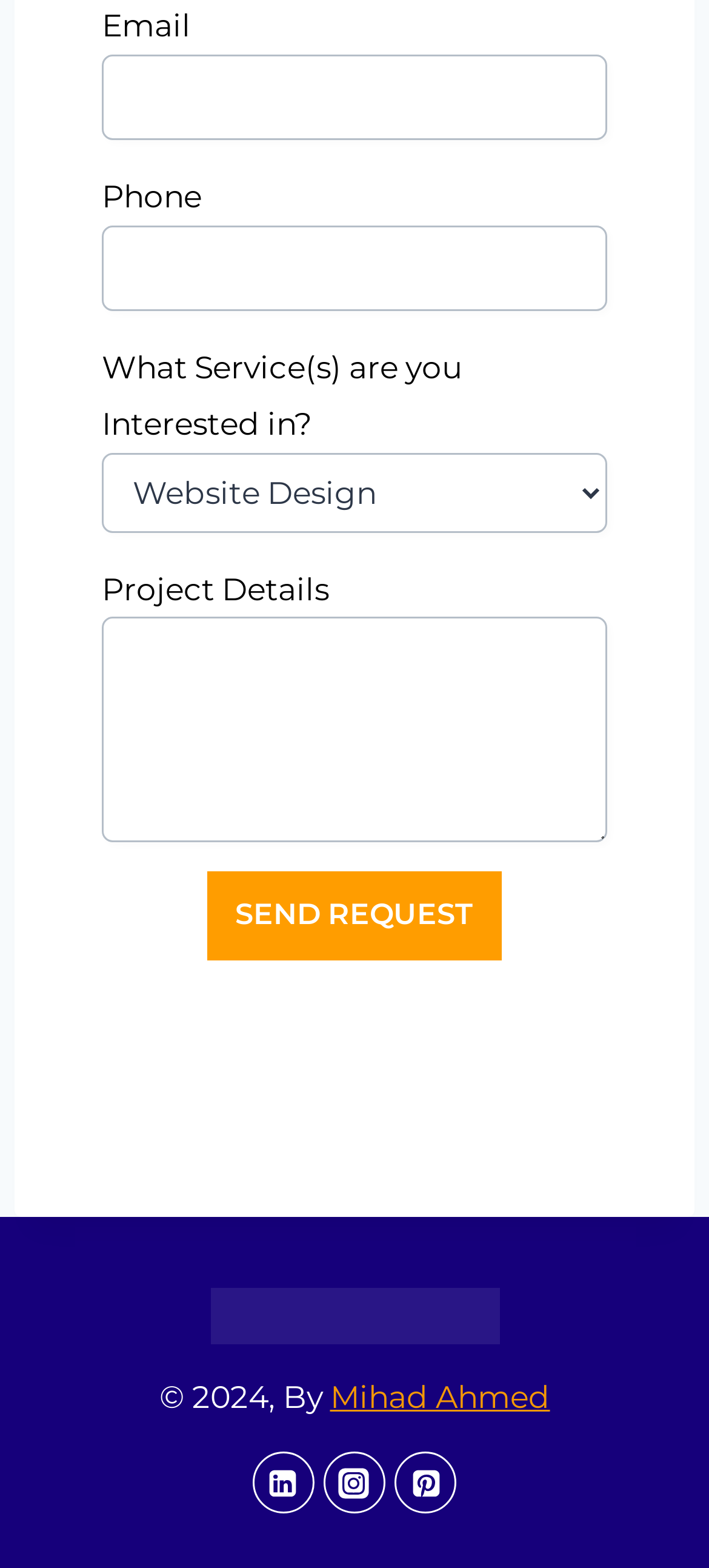Respond to the question below with a single word or phrase:
What is the position of the 'Email' field on the webpage?

Top-left